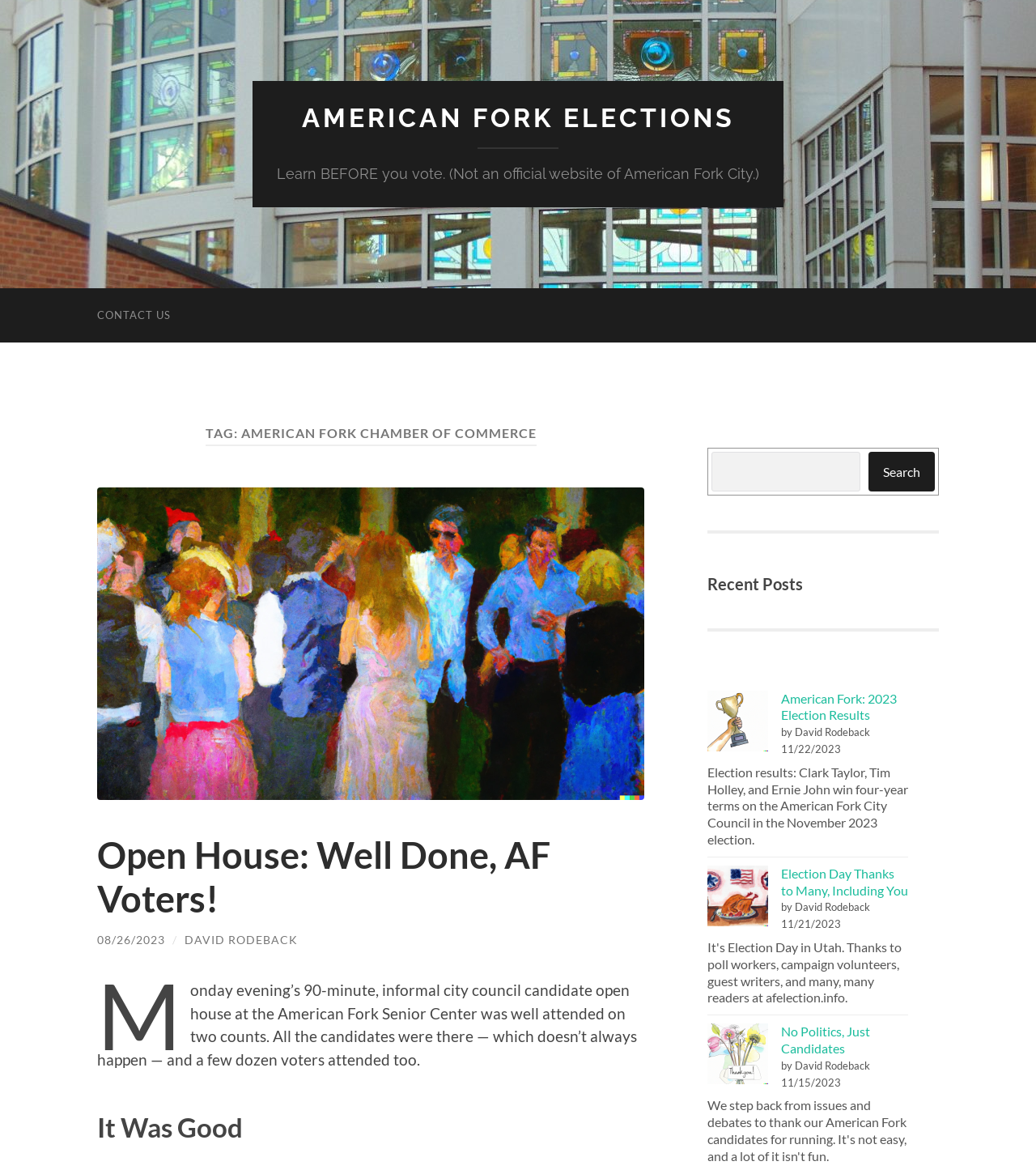What is the name of the event mentioned in the image?
By examining the image, provide a one-word or phrase answer.

AF candidate open house